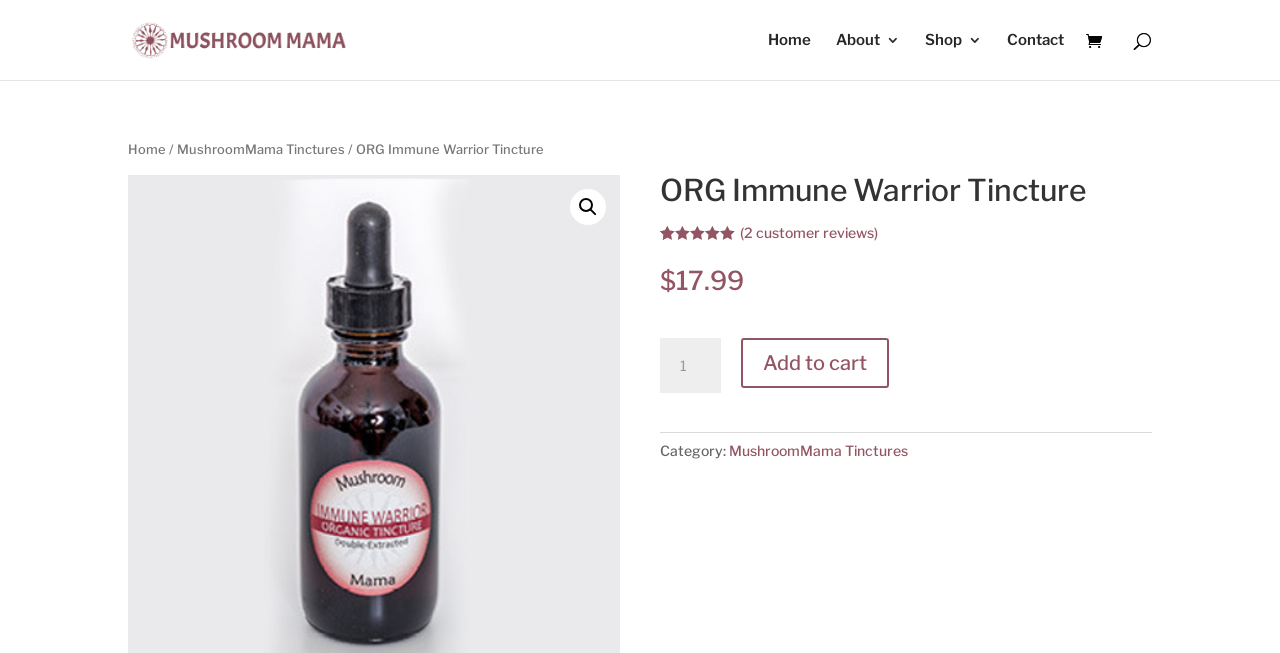What is the minimum quantity of the product that can be purchased?
From the image, respond using a single word or phrase.

1